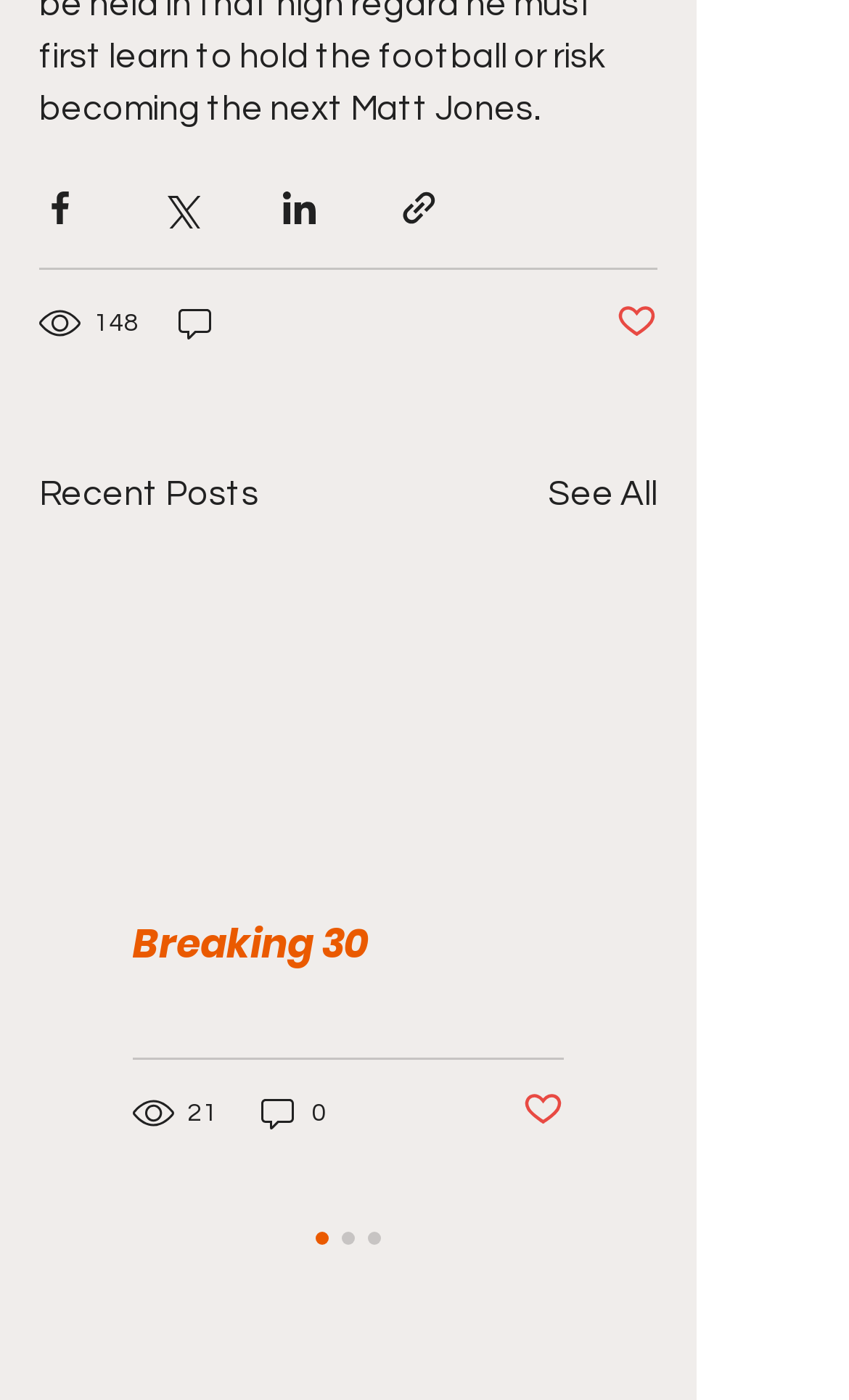Determine the bounding box coordinates of the area to click in order to meet this instruction: "Share via link".

[0.469, 0.134, 0.518, 0.163]